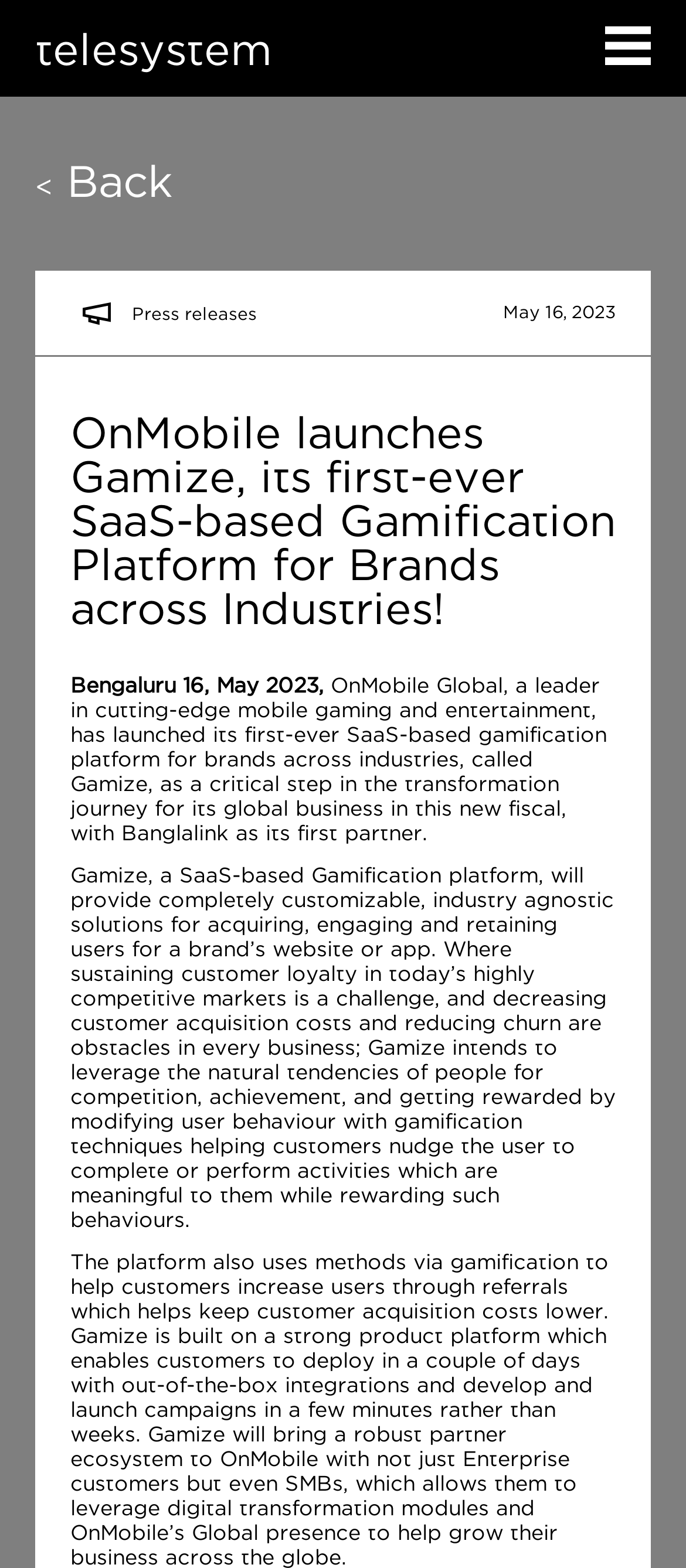What is the name of the platform launched by OnMobile?
Answer with a single word or phrase, using the screenshot for reference.

Gamize